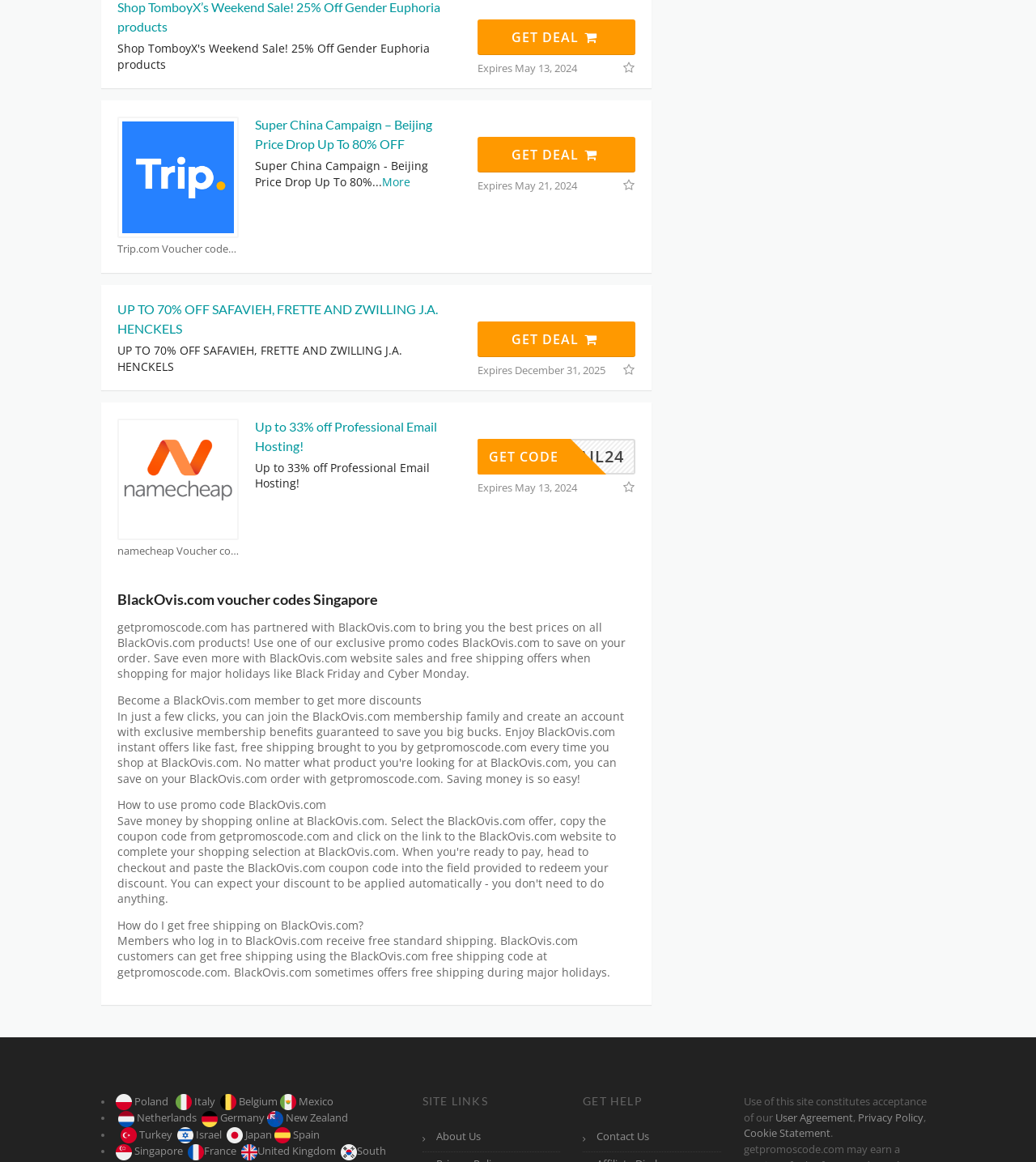Determine the bounding box for the UI element described here: "Contact Us".

[0.563, 0.968, 0.696, 0.992]